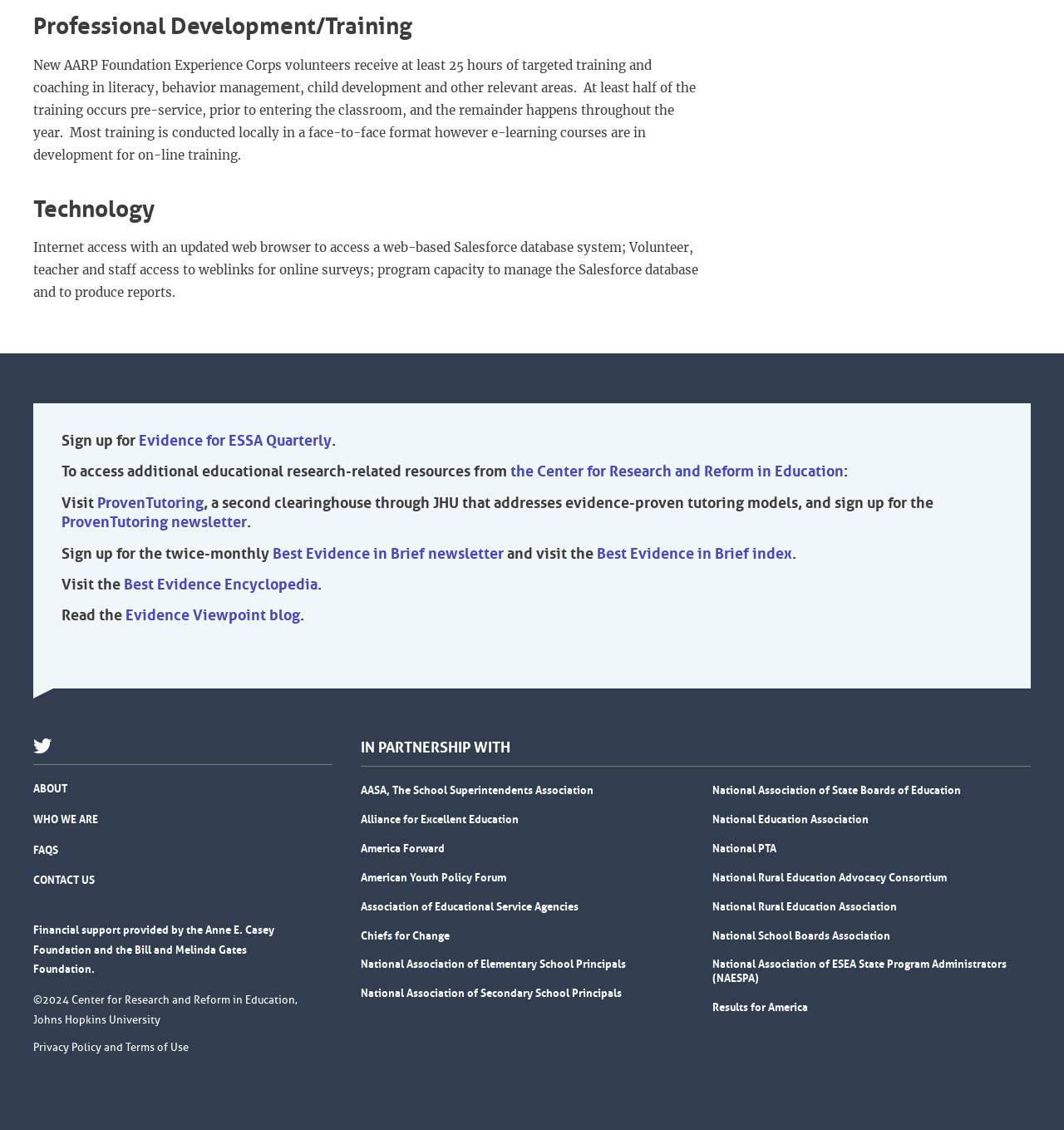Who provides financial support to the Center for Research and Reform in Education?
Based on the visual details in the image, please answer the question thoroughly.

According to the StaticText element with ID 264, the Center for Research and Reform in Education receives financial support from the Anne E. Casey Foundation and the Bill and Melinda Gates Foundation.